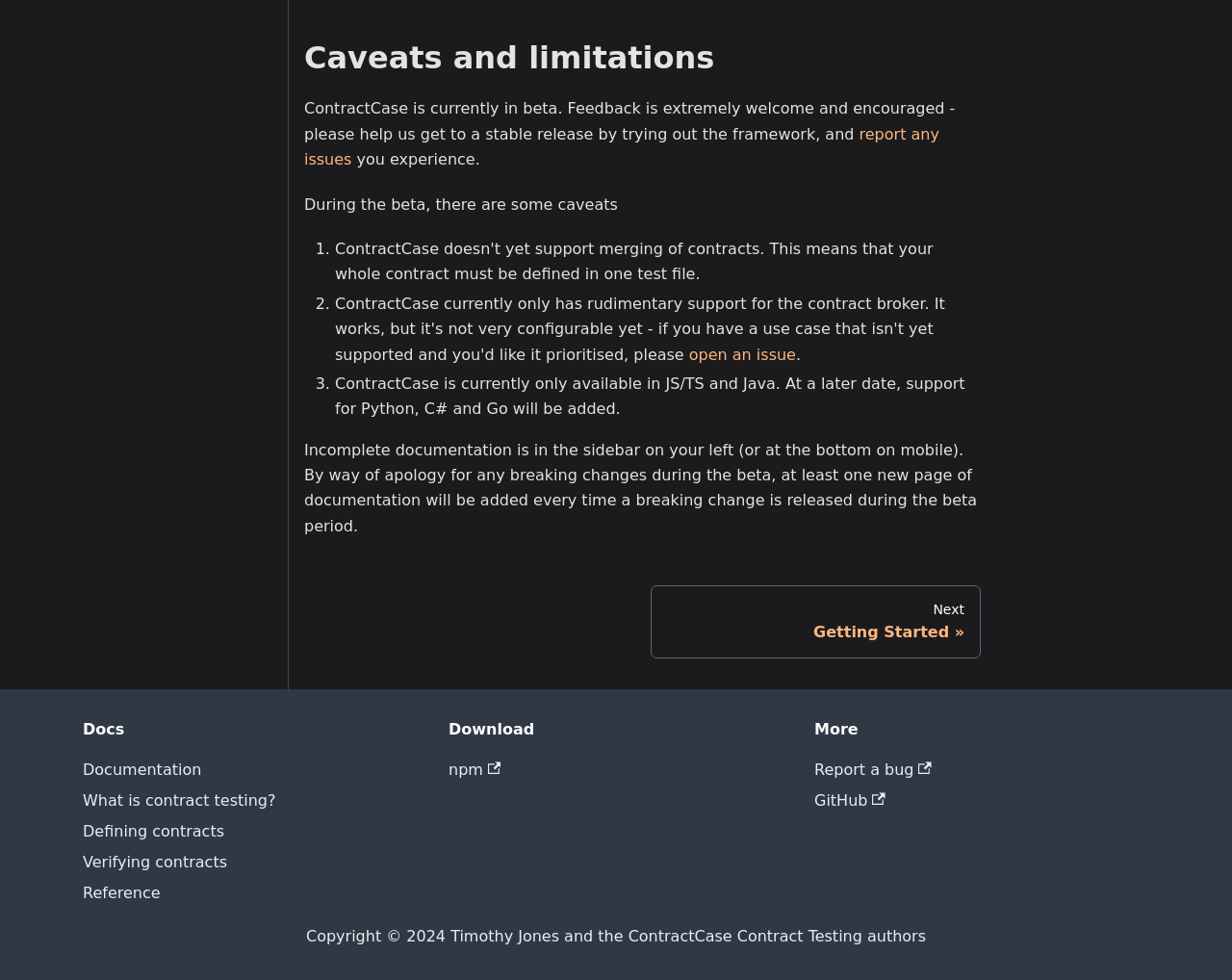Extract the bounding box for the UI element that matches this description: "Verifying contracts".

[0.067, 0.87, 0.184, 0.889]